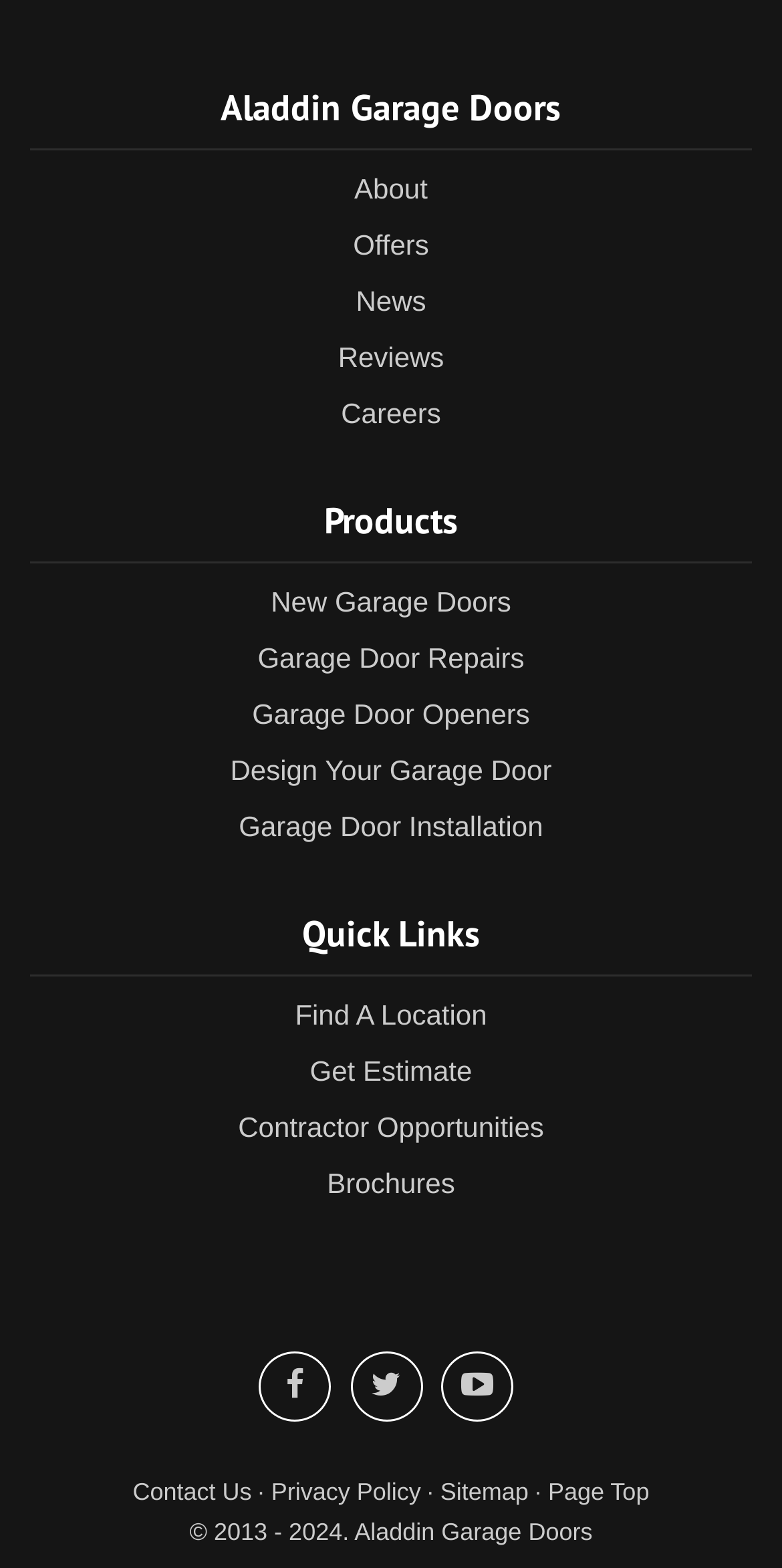How can I contact the company?
By examining the image, provide a one-word or phrase answer.

Through the 'Contact Us' link